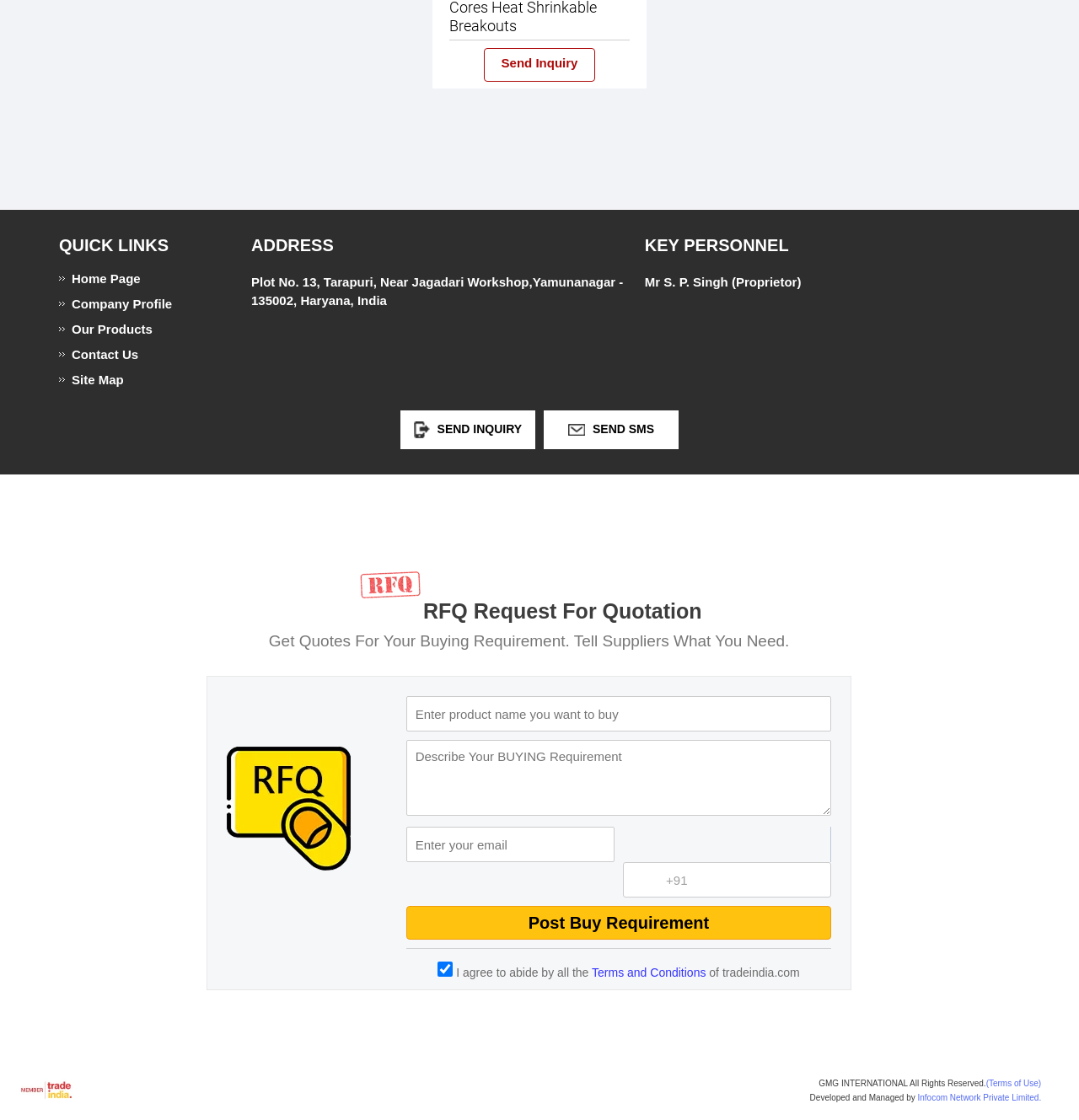What is the company's address?
Answer the question with a thorough and detailed explanation.

The company's address can be found in the section labeled 'ADDRESS' on the webpage, which provides the full address as 'Plot No. 13, Tarapuri, Near Jagadari Workshop,Yamunanagar - 135002, Haryana, India'.